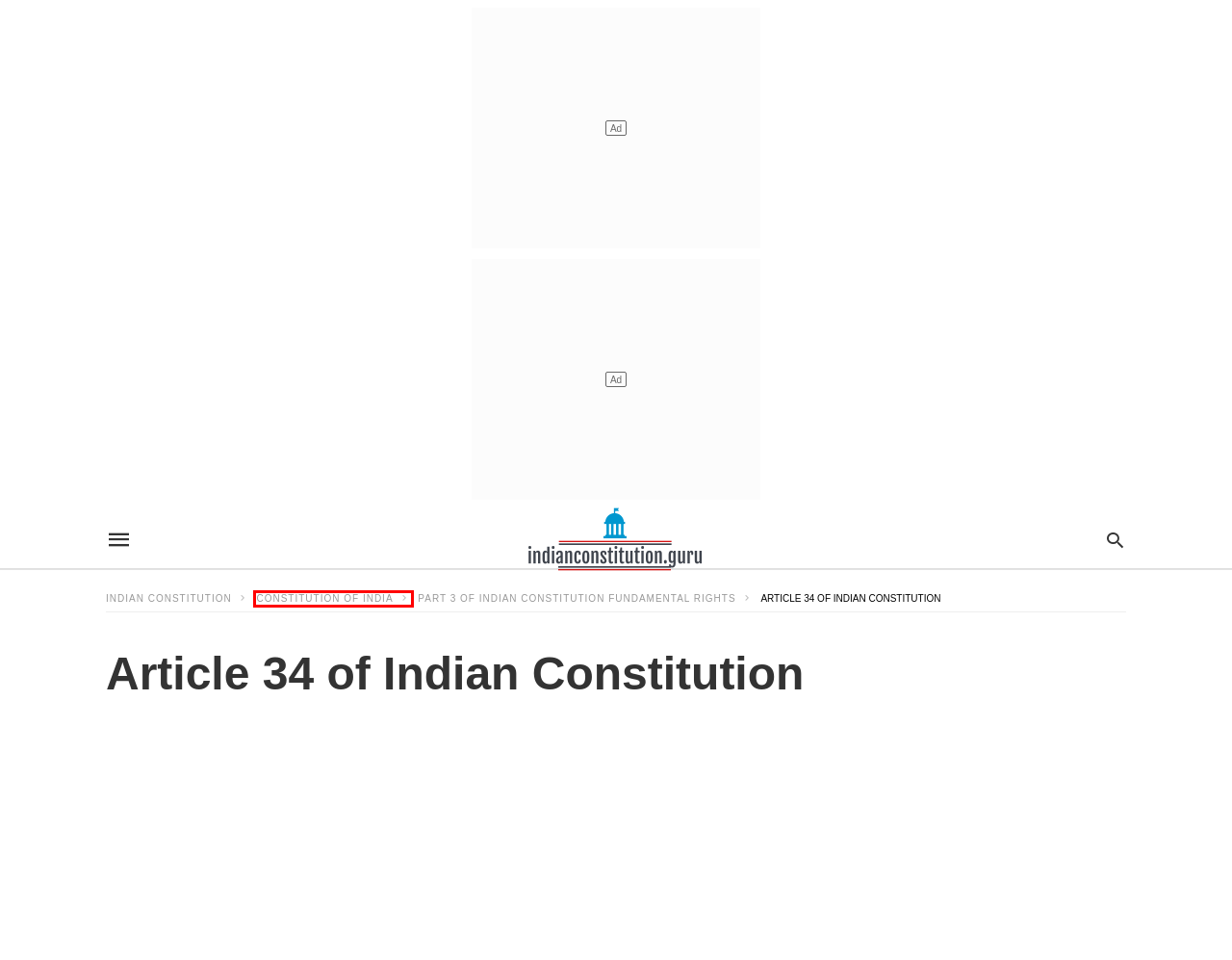You are presented with a screenshot of a webpage with a red bounding box. Select the webpage description that most closely matches the new webpage after clicking the element inside the red bounding box. The options are:
A. Article 25 of Indian Constitution Right to Freedom of Religion
B. Article 12 of Indian Constitution
C. Article 22 of Indian Constitution
D. Article 21 of Indian Constitution
E. Article 30 of Indian Constitution
F. Indian Constitution
G. Article 20 of Indian Constitution
H. Constitution Of India

H